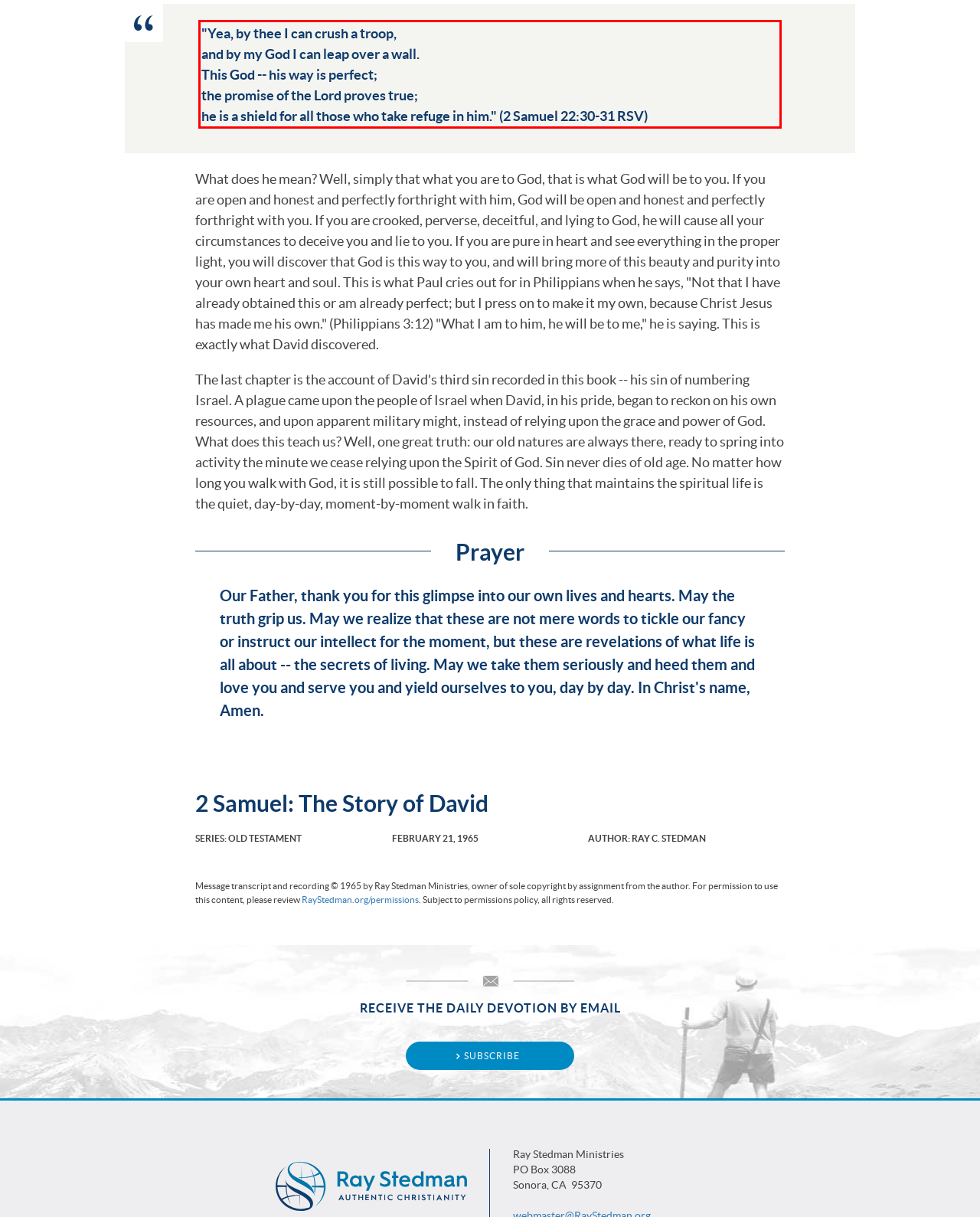Using the provided screenshot of a webpage, recognize and generate the text found within the red rectangle bounding box.

"Yea, by thee I can crush a troop, and by my God I can leap over a wall. This God -- his way is perfect; the promise of the Lord proves true; he is a shield for all those who take refuge in him." (2 Samuel 22:30-31 RSV)